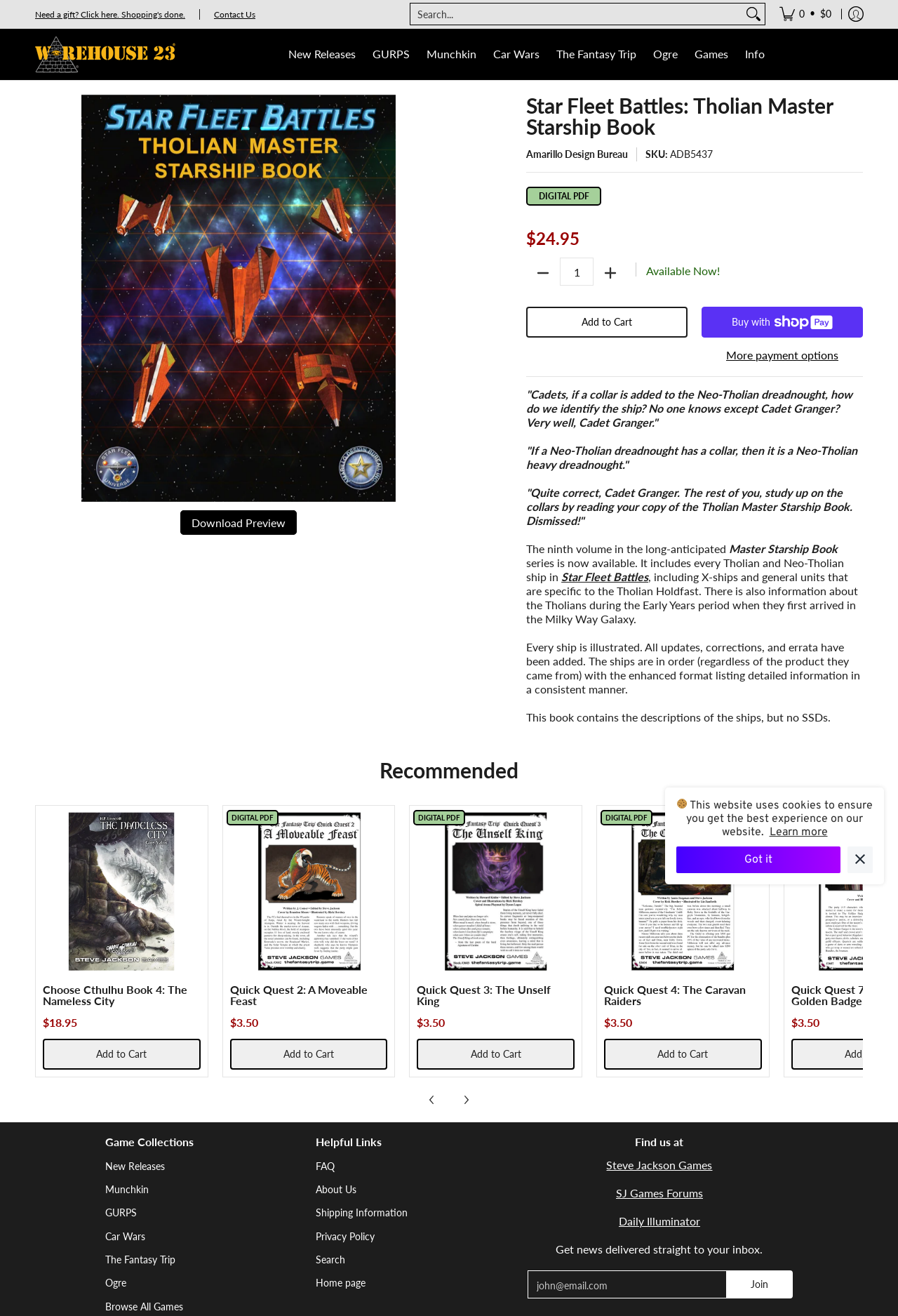Provide an in-depth caption for the webpage.

This webpage is about a product called "Star Fleet Battles: Tholian Master Starship Book" on an online store called Warehouse 23. At the top of the page, there is a navigation menu with links to "Skip to Main Content", "Need a gift? Click here. Shopping's done.", "Contact Us", and a customer navigation menu with options like "Cart", "Log in", and a search bar.

Below the navigation menu, there is a main content area with a large image of the product, "Star Fleet Battles: Tholian Master Starship Book", on the left side. On the right side, there is a section with product information, including the product title, a description, and pricing information ($24.95). There are also buttons to "Add to Cart" and "Buy now with ShopPay".

Below the product information section, there is a section with three paragraphs of text describing the product, including its features and contents. There are also several buttons and links to related products, such as "Download Preview" and "Amarillo Design Bureau".

On the right side of the page, there is a section with recommended products, including "Choose Cthulhu Book 4: The Nameless City" and "Quick Quest 2: A Moveable Feast", each with its own image, title, price, and "Add to Cart" button.

Overall, the webpage is well-organized and easy to navigate, with clear product information and calls to action.